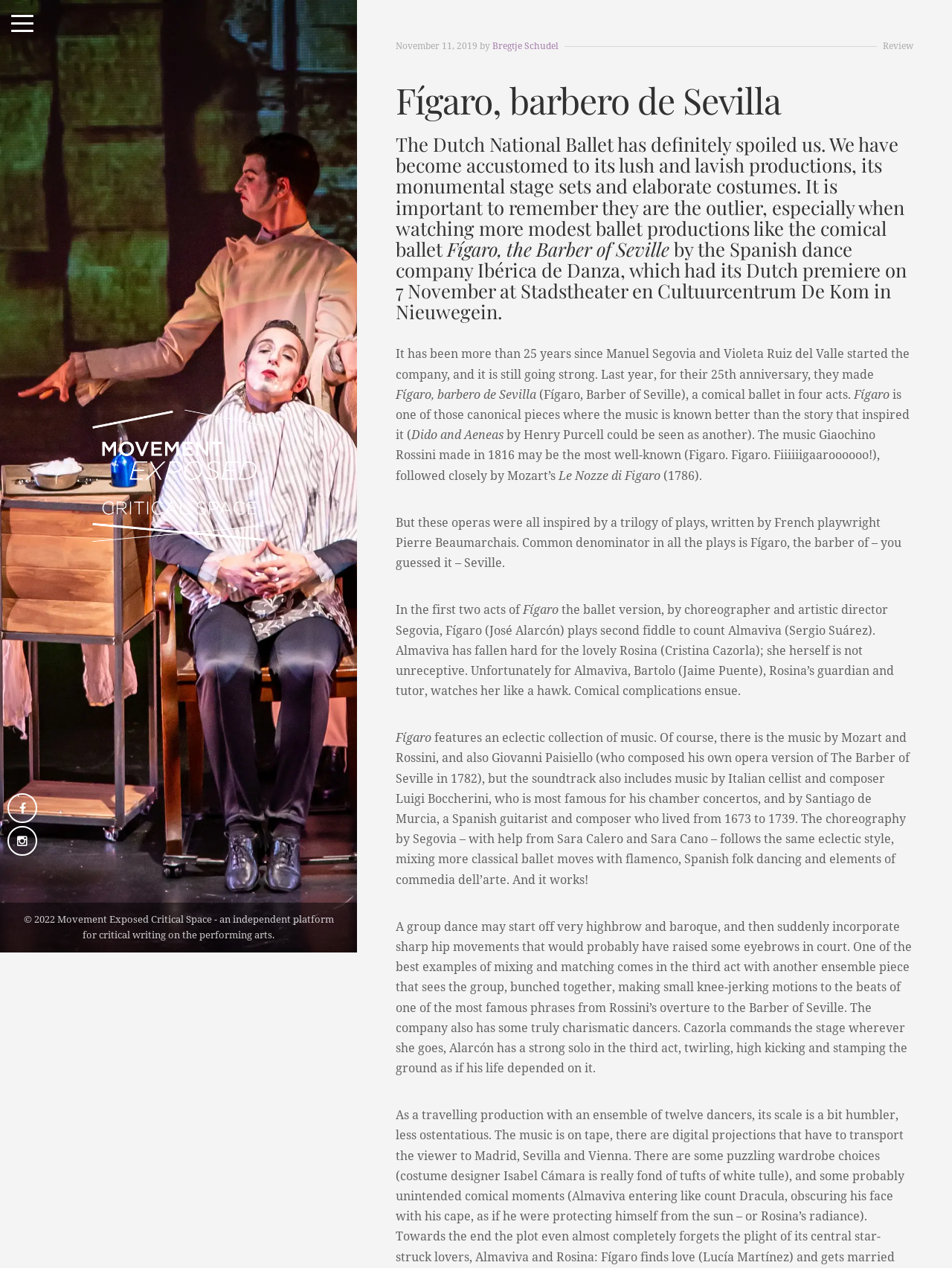Detail the various sections and features present on the webpage.

This webpage is a review of the ballet "Fígaro, barbero de Sevilla" by the Spanish dance company Ibérica de Danza. At the top of the page, there are three links, two of which are icons, and one is the title "MOVEMENT EXPOSED CRITICAL SPACE". Below these links, there is a heading that reads "Fígaro, barbero de Sevilla" followed by a brief summary of the ballet.

The main content of the page is a review of the ballet, written by Bregtje Schudel. The review is divided into several paragraphs, each discussing different aspects of the ballet. The text is accompanied by no images.

The review begins by discussing the Dutch National Ballet's productions, which are known for their lavish sets and costumes. It then moves on to describe the ballet "Fígaro, barbero de Sevilla", which is a more modest production. The review discusses the company's history, the music used in the ballet, and the choreography, which combines classical ballet with flamenco, Spanish folk dancing, and commedia dell'arte.

The review also highlights the performances of the dancers, particularly Cristina Cazorla, who commands the stage, and José Alarcón, who has a strong solo in the third act. The text is written in a formal and informative tone, with the author providing background information on the ballet and its creators.

At the bottom of the page, there is a copyright notice that reads "© 2022 Movement Exposed Critical Space - an independent platform for critical writing on the performing arts."